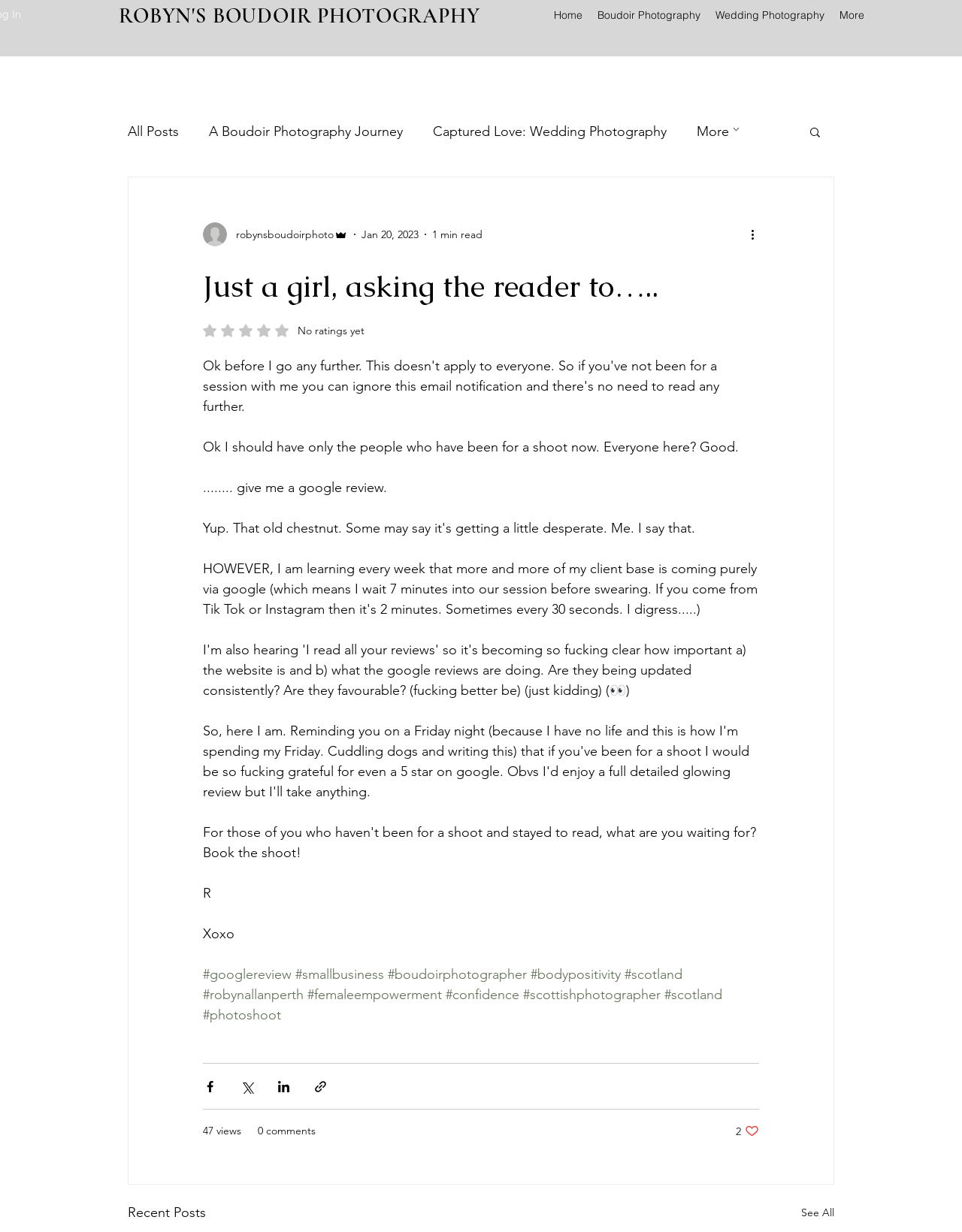Given the element description: "Captured Love: Wedding Photography", predict the bounding box coordinates of the UI element it refers to, using four float numbers between 0 and 1, i.e., [left, top, right, bottom].

[0.45, 0.1, 0.693, 0.113]